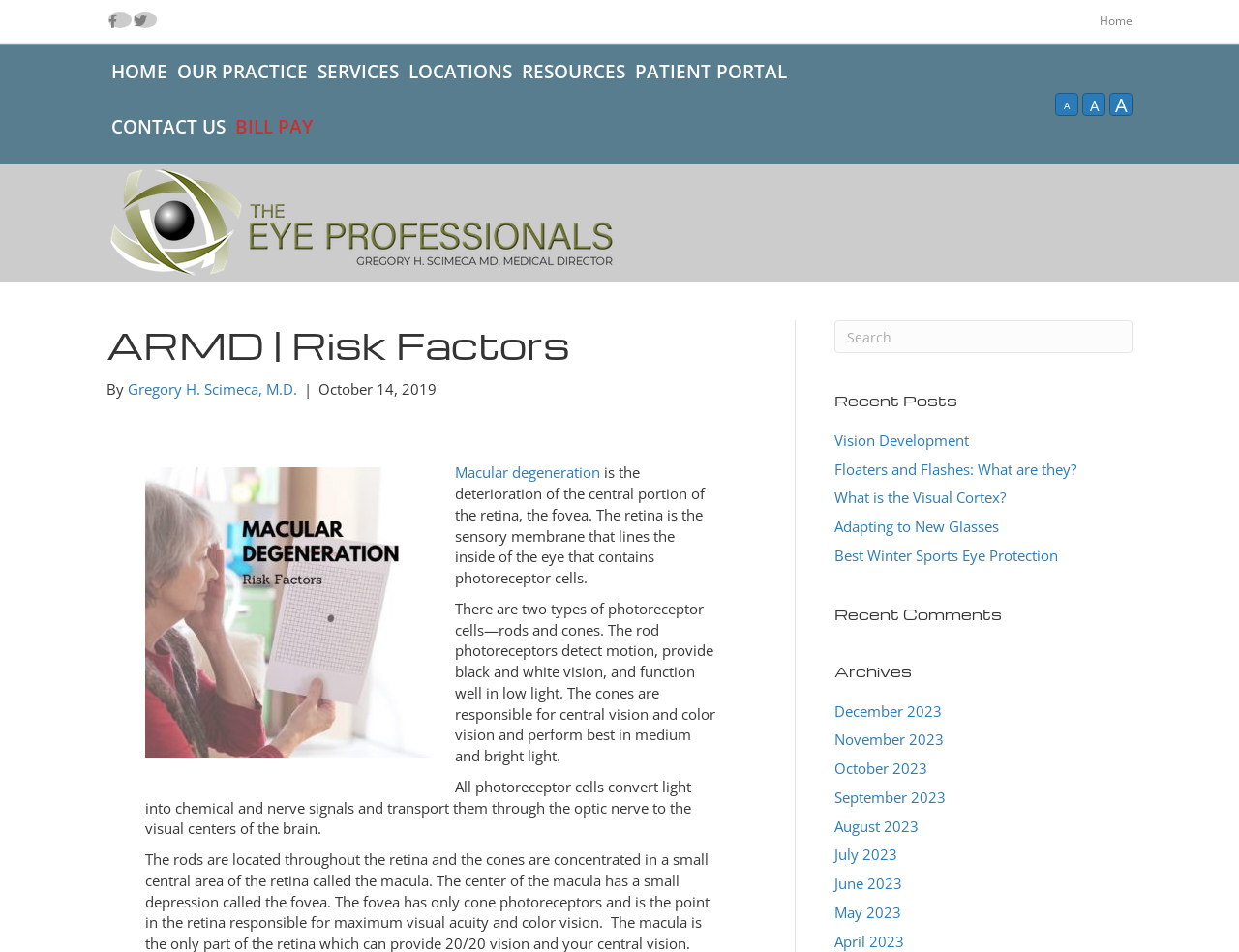Please identify the bounding box coordinates of the area that needs to be clicked to follow this instruction: "Click on Facebook link".

[0.088, 0.012, 0.106, 0.03]